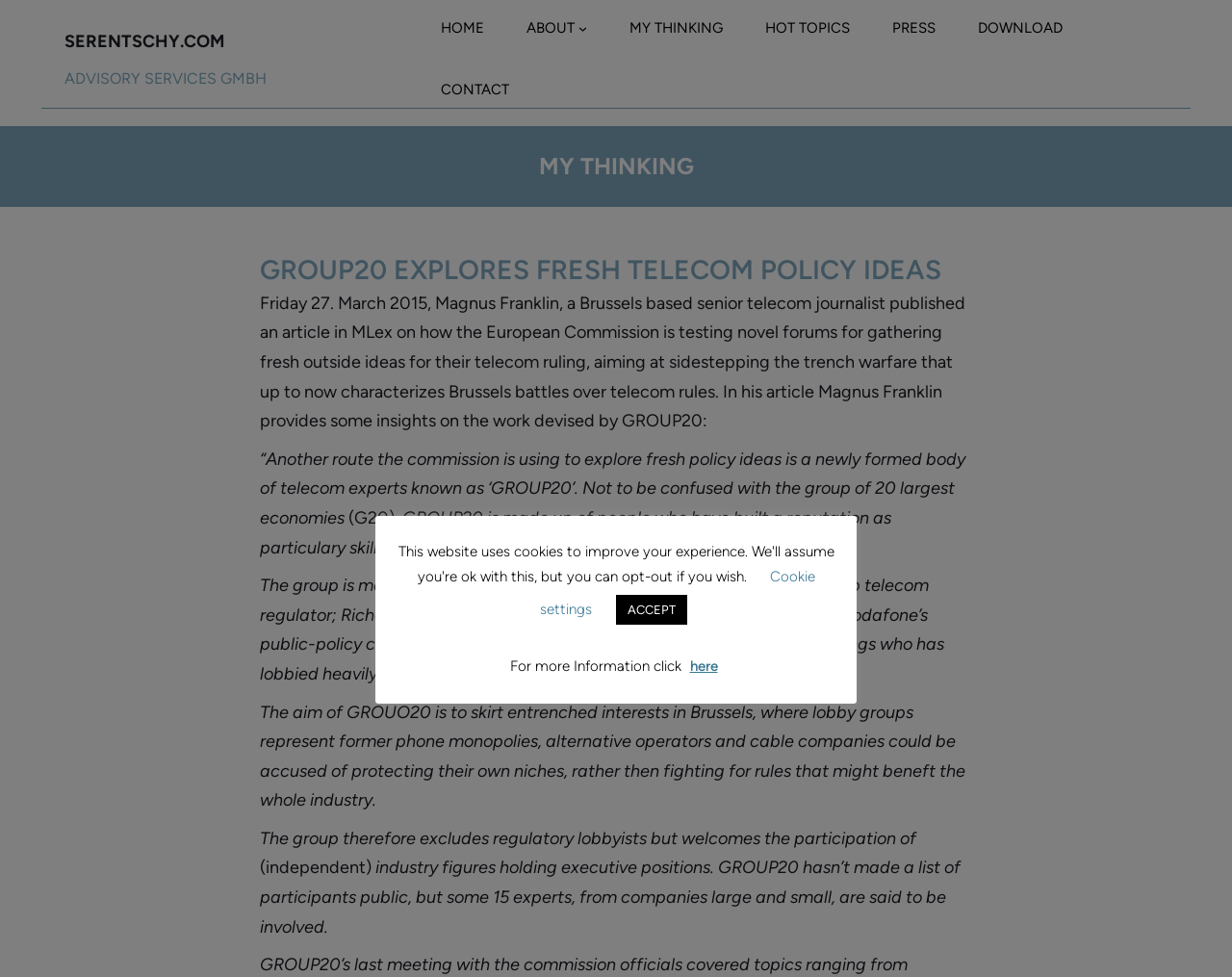Please locate the UI element described by "ADVISORY SERVICES GMBH" and provide its bounding box coordinates.

[0.052, 0.071, 0.216, 0.089]